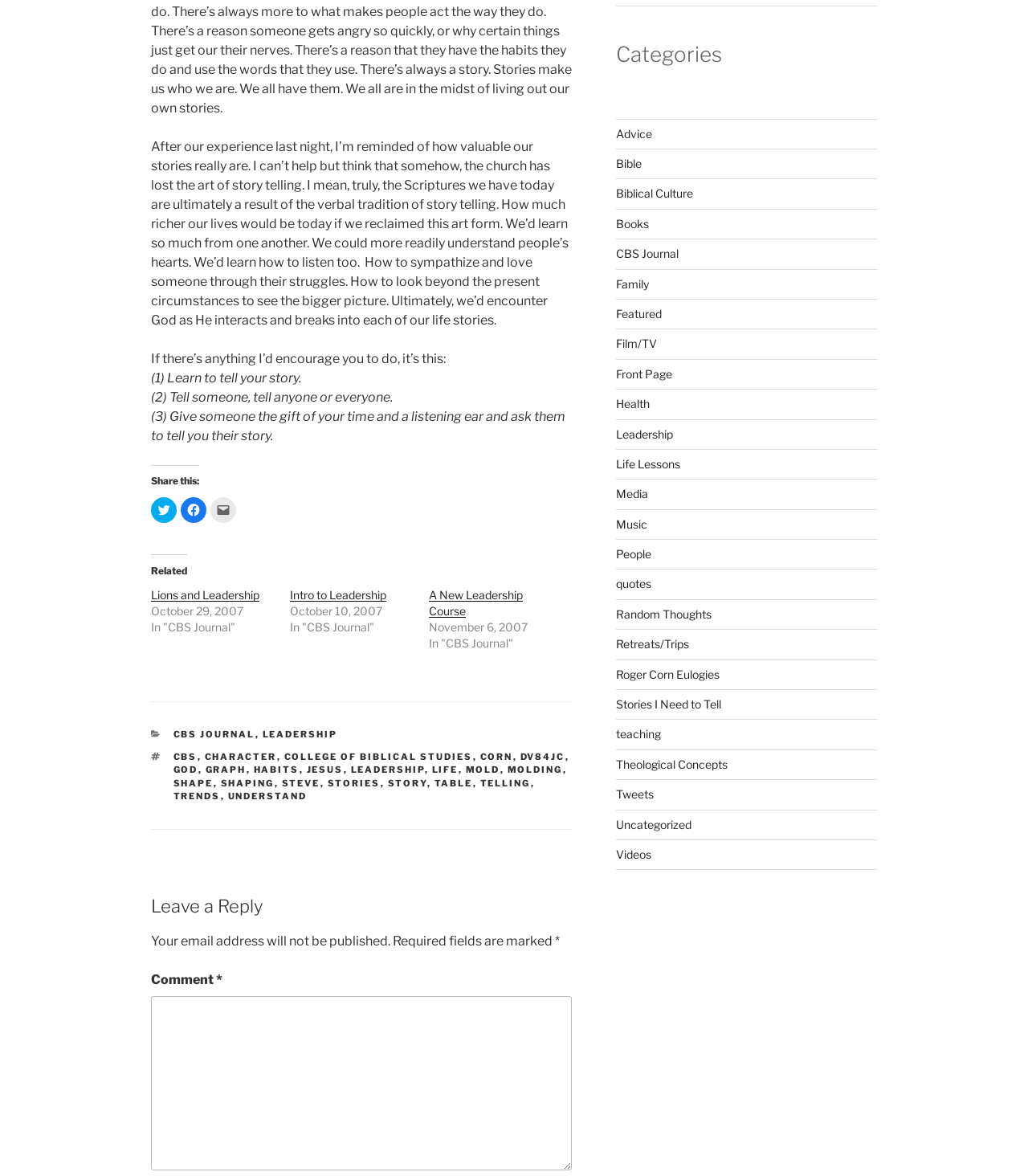Please find the bounding box for the UI component described as follows: "college of biblical studies".

[0.276, 0.639, 0.46, 0.648]